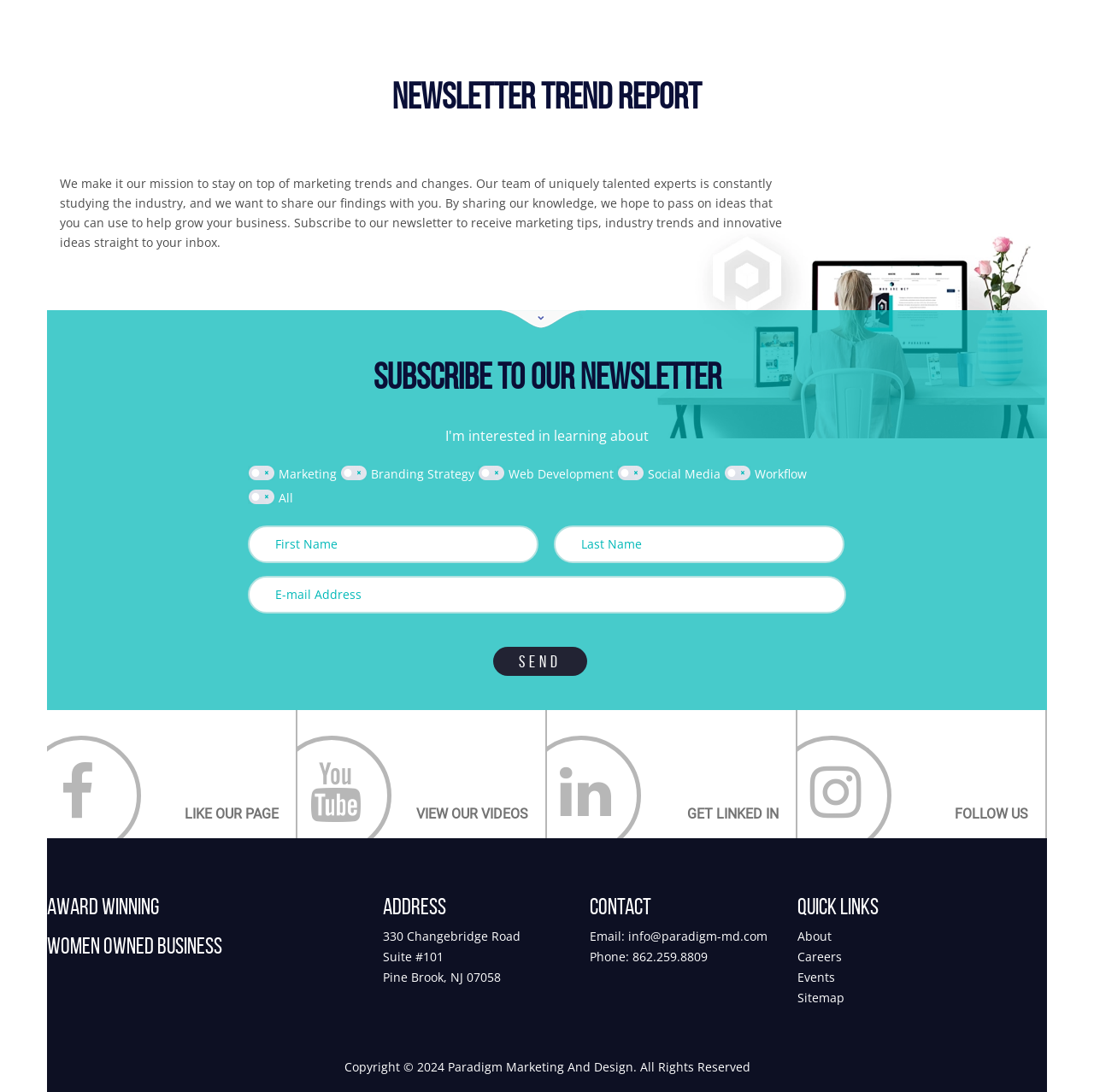How many social media links are there?
Use the information from the image to give a detailed answer to the question.

I counted the number of social media links by looking at the buttons at the bottom of the webpage. There are four buttons: 'LIKE OUR PAGE', 'VIEW OUR VIDEOS', 'GET LINKED IN', and 'FOLLOW US'. These buttons are likely linked to the company's social media profiles.